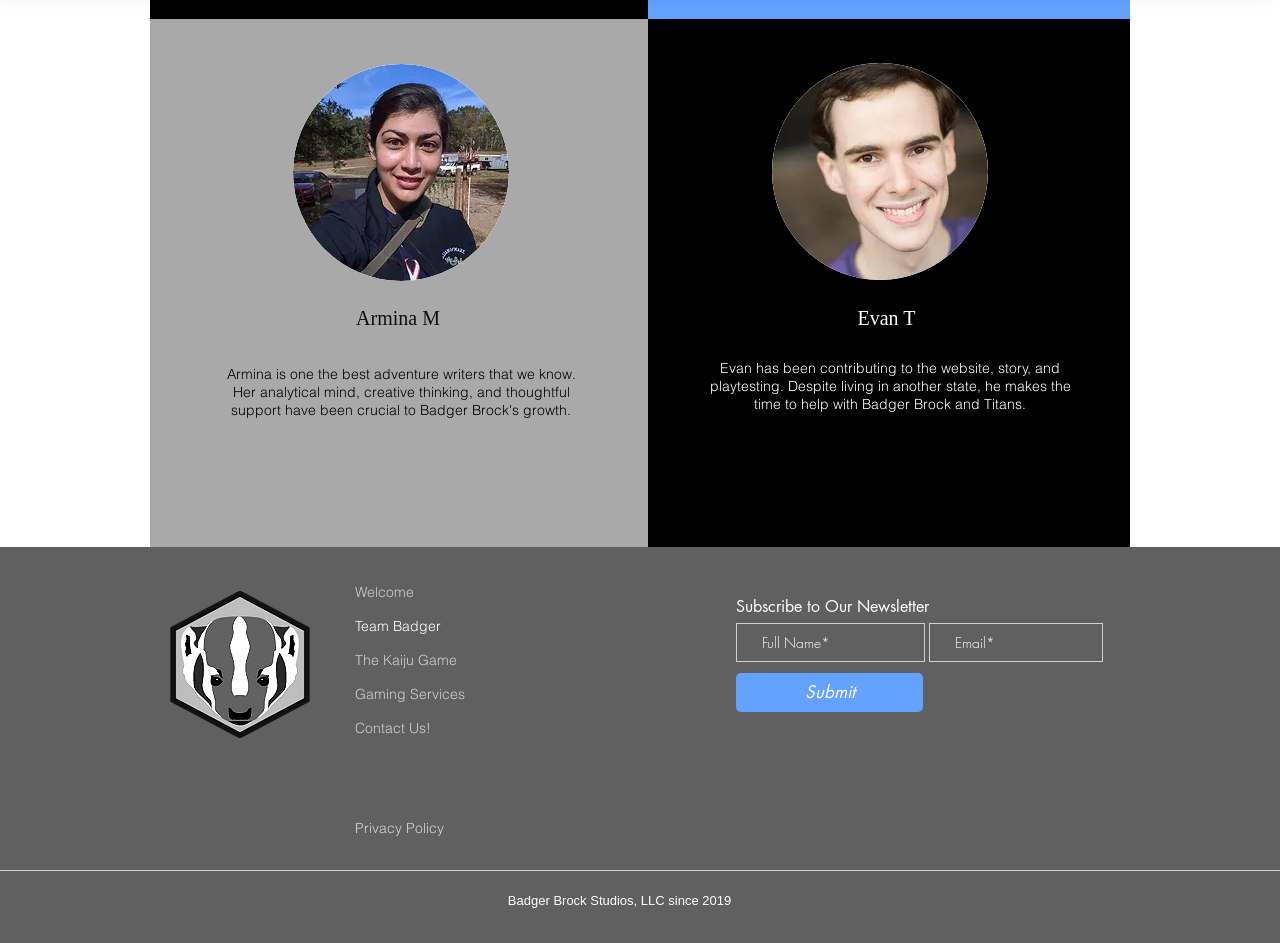Locate the bounding box coordinates of the area where you should click to accomplish the instruction: "Subscribe to the newsletter".

[0.575, 0.631, 0.77, 0.654]